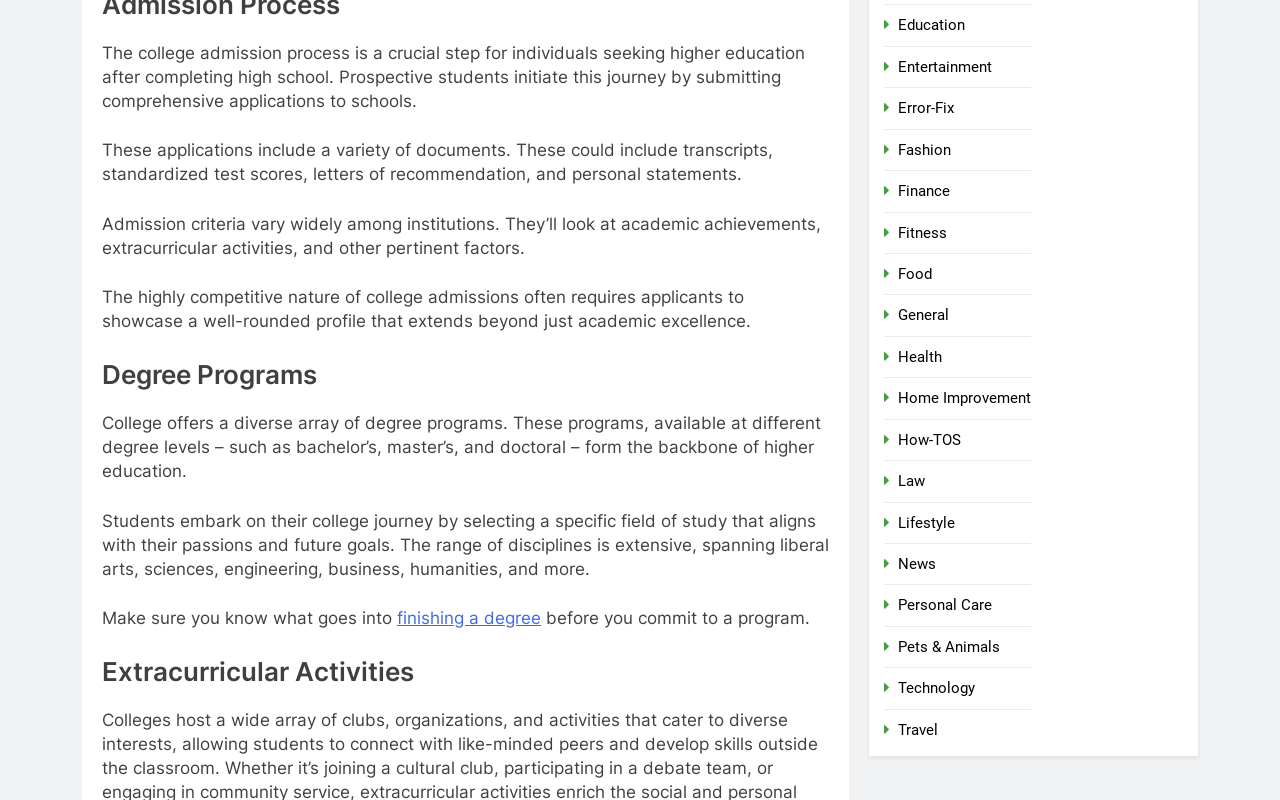Find the bounding box coordinates of the area to click in order to follow the instruction: "Click on 'finishing a degree'".

[0.31, 0.76, 0.423, 0.785]